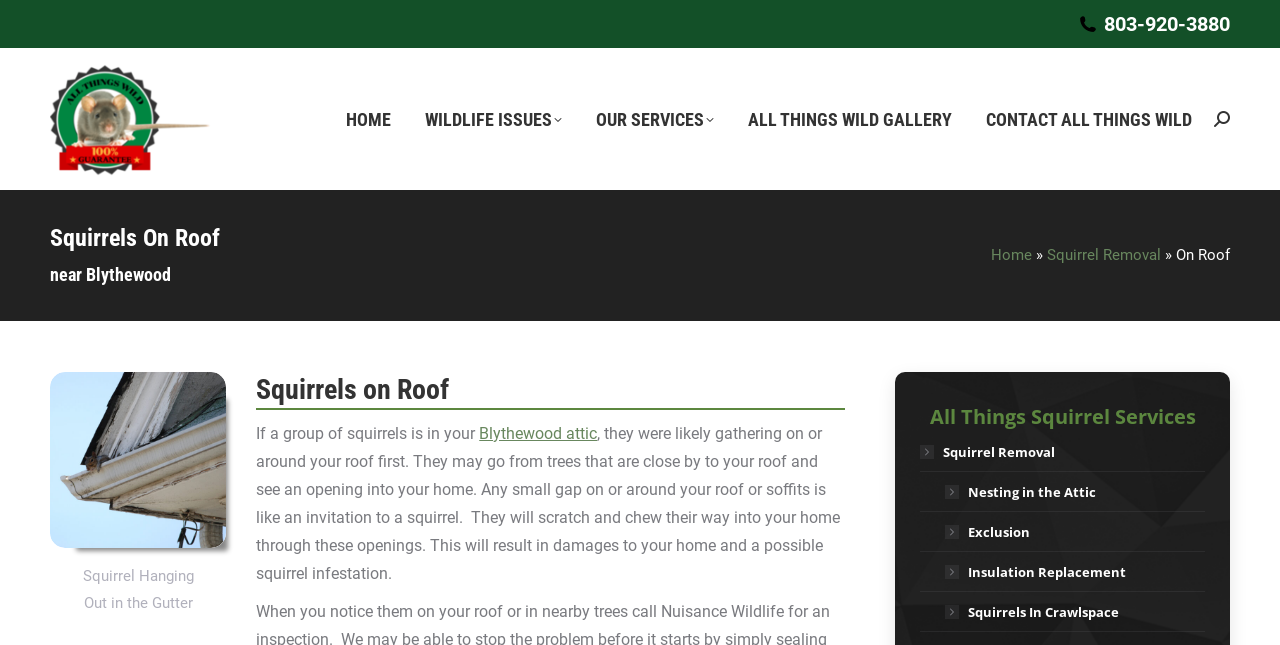Respond to the question below with a single word or phrase:
What is the main issue discussed on this webpage?

Squirrels on roof